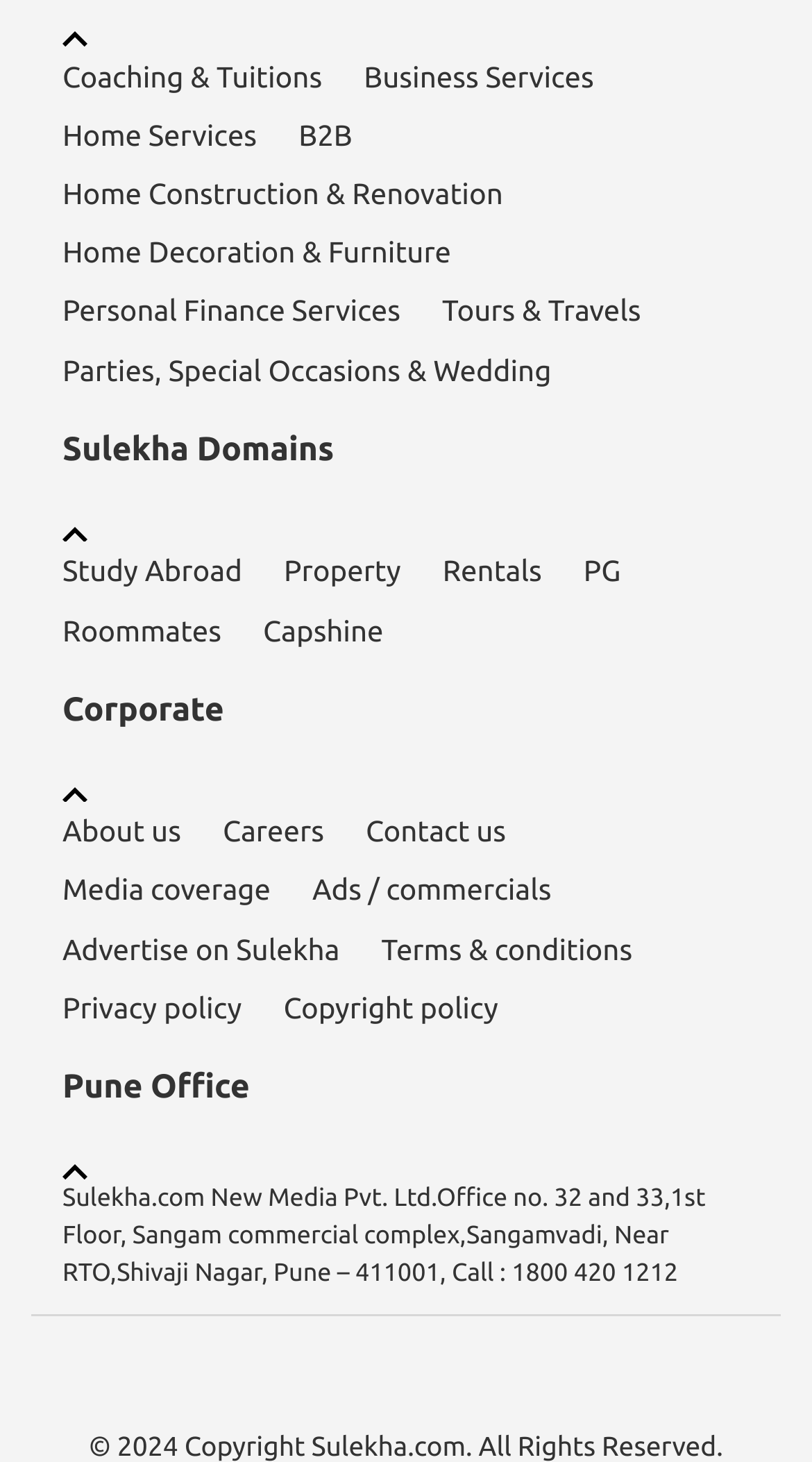What is the copyright year?
Please use the image to deliver a detailed and complete answer.

The copyright year is mentioned at the bottom of the webpage in the StaticText element with the text '© 2024 Copyright Sulekha.com. All Rights Reserved'.